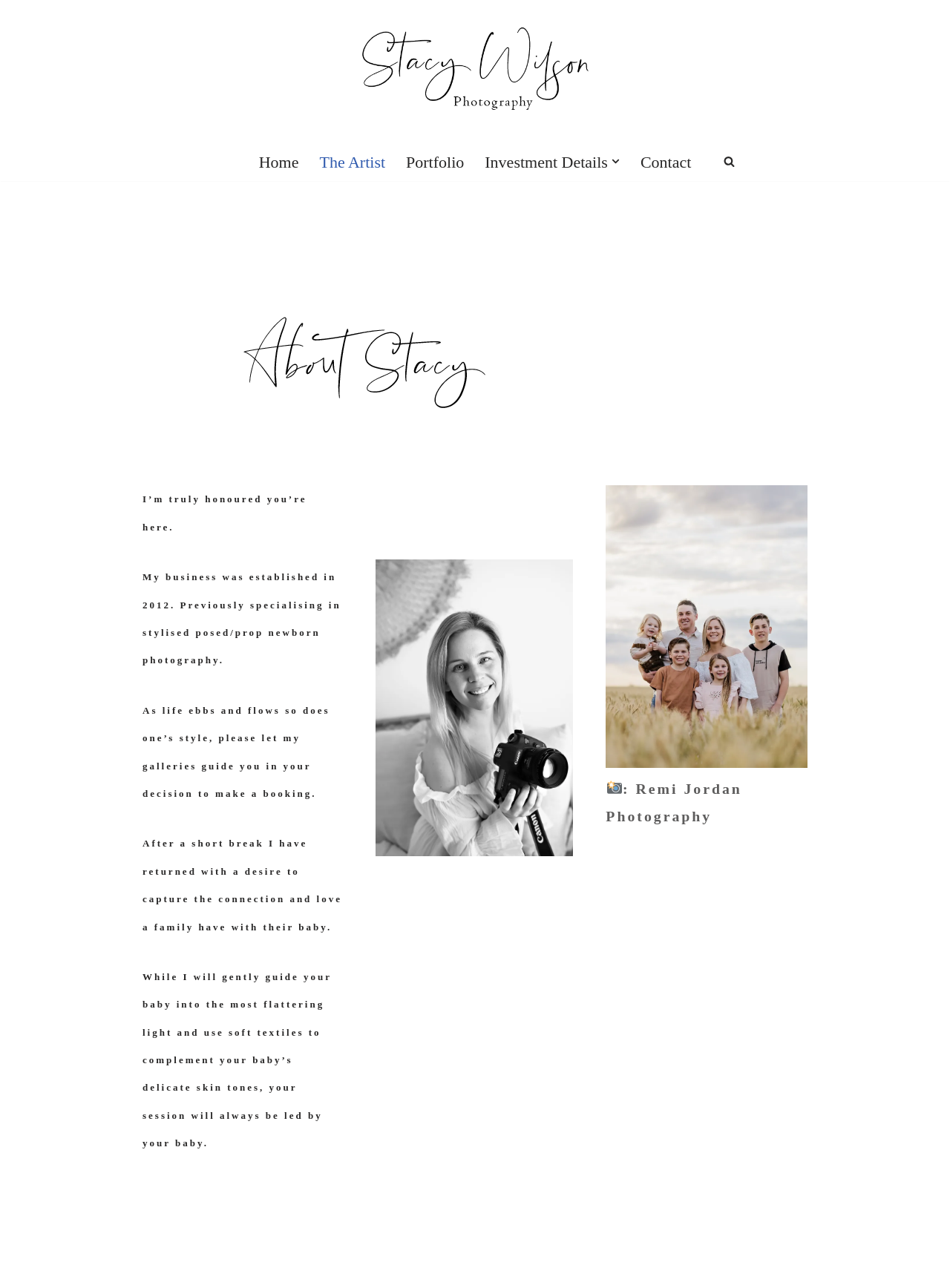What type of photography does the photographer specialize in?
Answer the question using a single word or phrase, according to the image.

Newborn photography